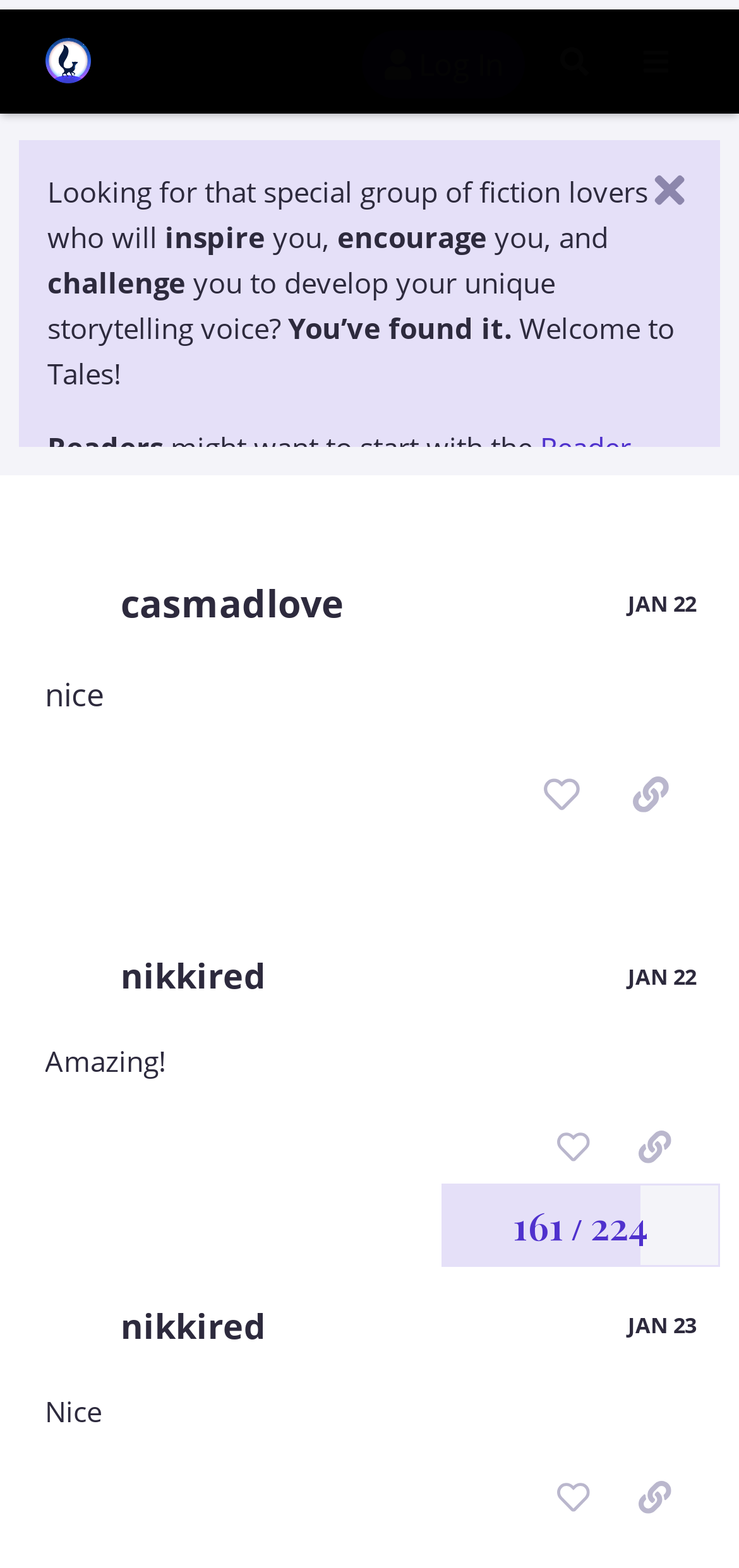How many posts are there on this page?
Please answer the question with as much detail as possible using the screenshot.

I counted the number of regions with the label 'post #...' and found 4 regions, indicating 4 posts on this page.